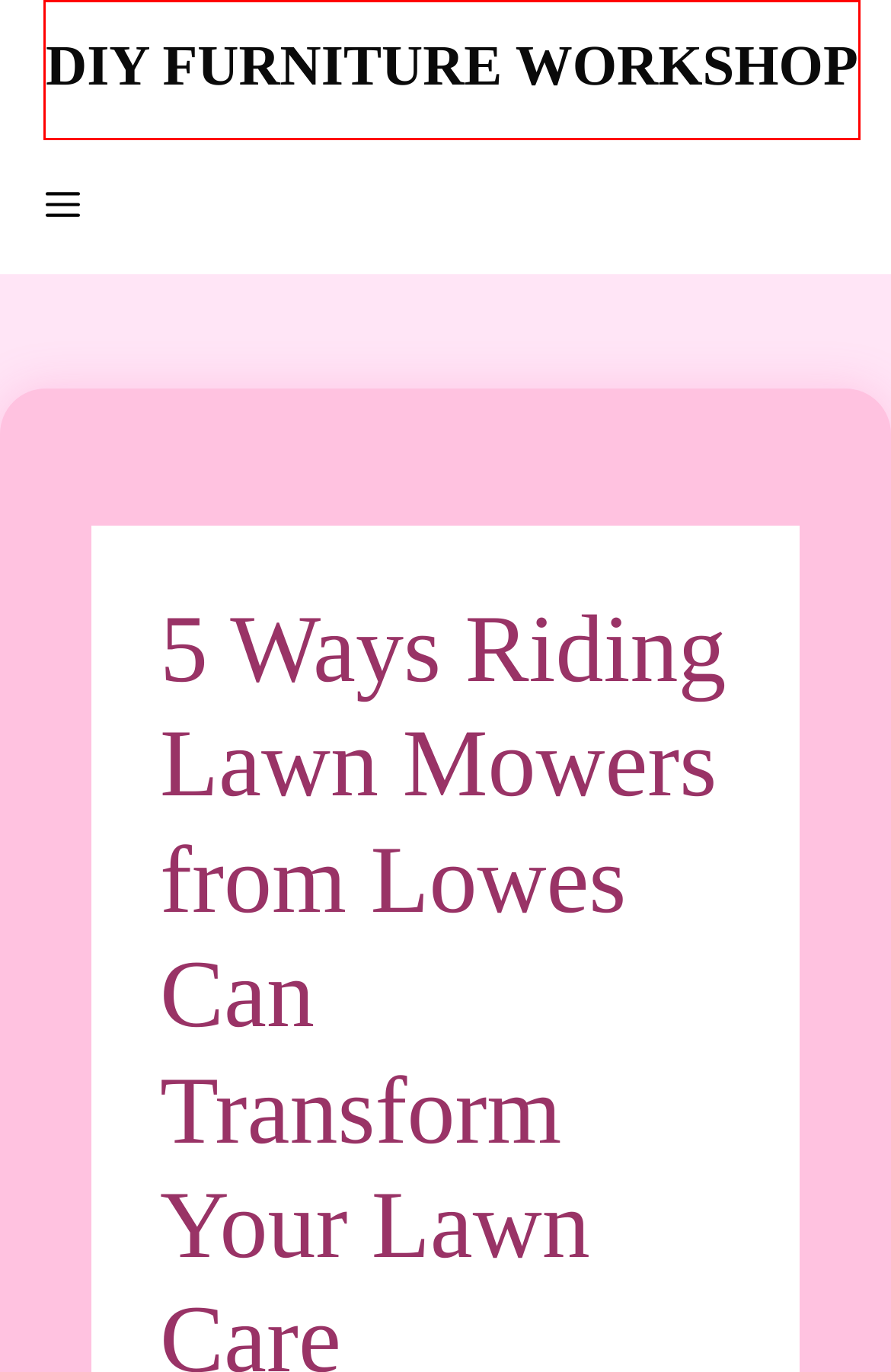You are given a screenshot of a webpage with a red rectangle bounding box around an element. Choose the best webpage description that matches the page after clicking the element in the bounding box. Here are the candidates:
A. power tool - DIY Furniture Workshop
B. reclaimed wood - DIY Furniture Workshop
C. Woodworking Techniques - DIY Furniture Workshop
D. IKEA - DIY Furniture Workshop
E. DIY Furniture Workshop - Welcome to DIY Furniture Workshop
F. electric tool - DIY Furniture Workshop
G. woodworking - DIY Furniture Workshop
H. paint spray gun - DIY Furniture Workshop

E